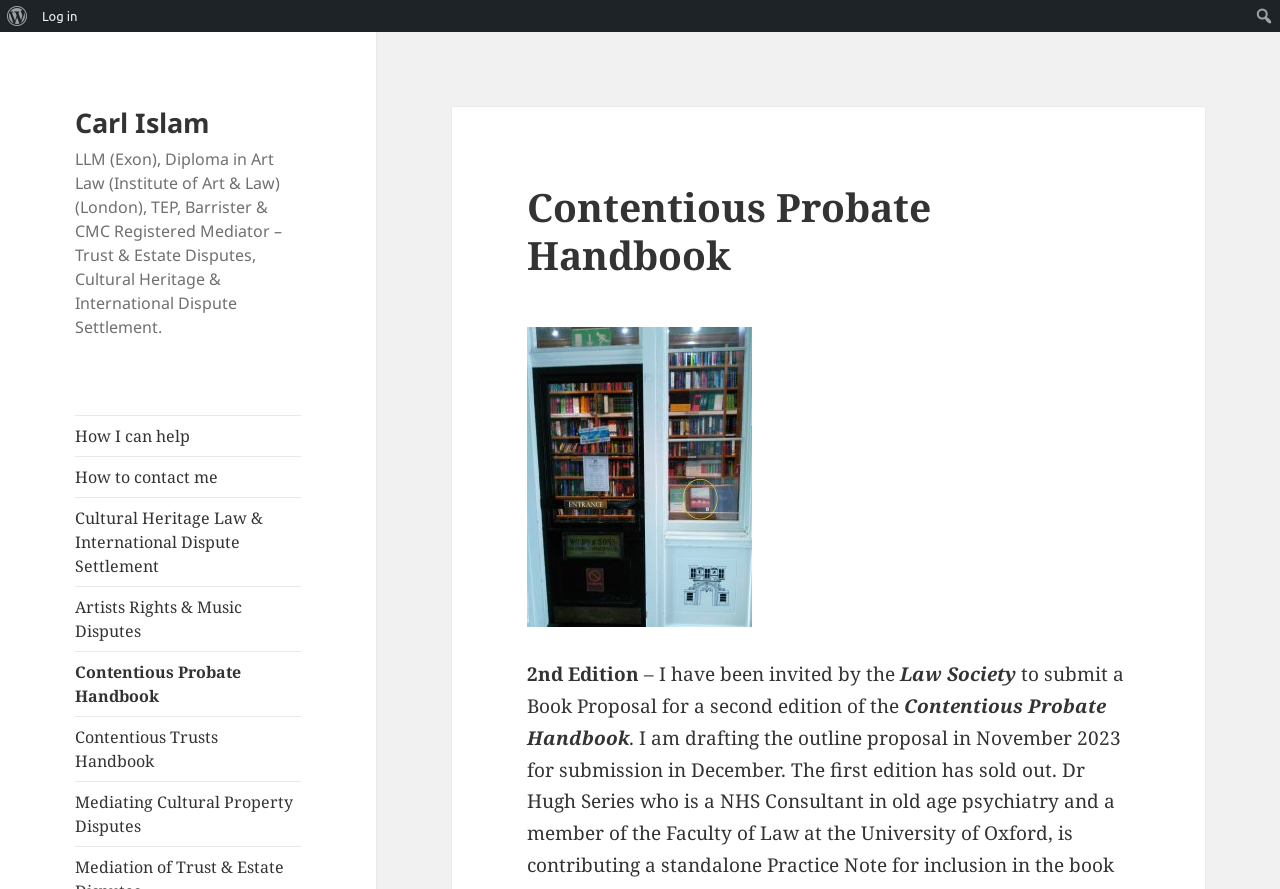Please identify the bounding box coordinates of the element that needs to be clicked to perform the following instruction: "Share on Facebook".

None